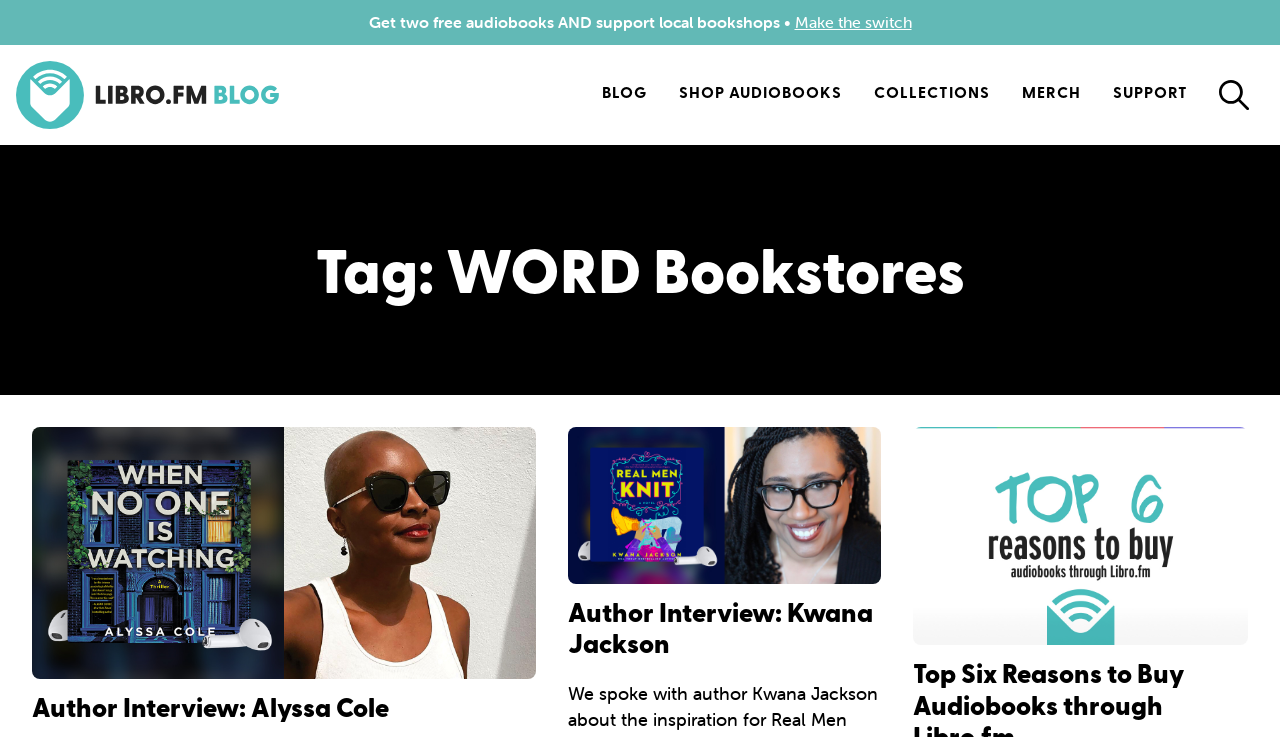What is the offer for new users?
Answer briefly with a single word or phrase based on the image.

Two free audiobooks